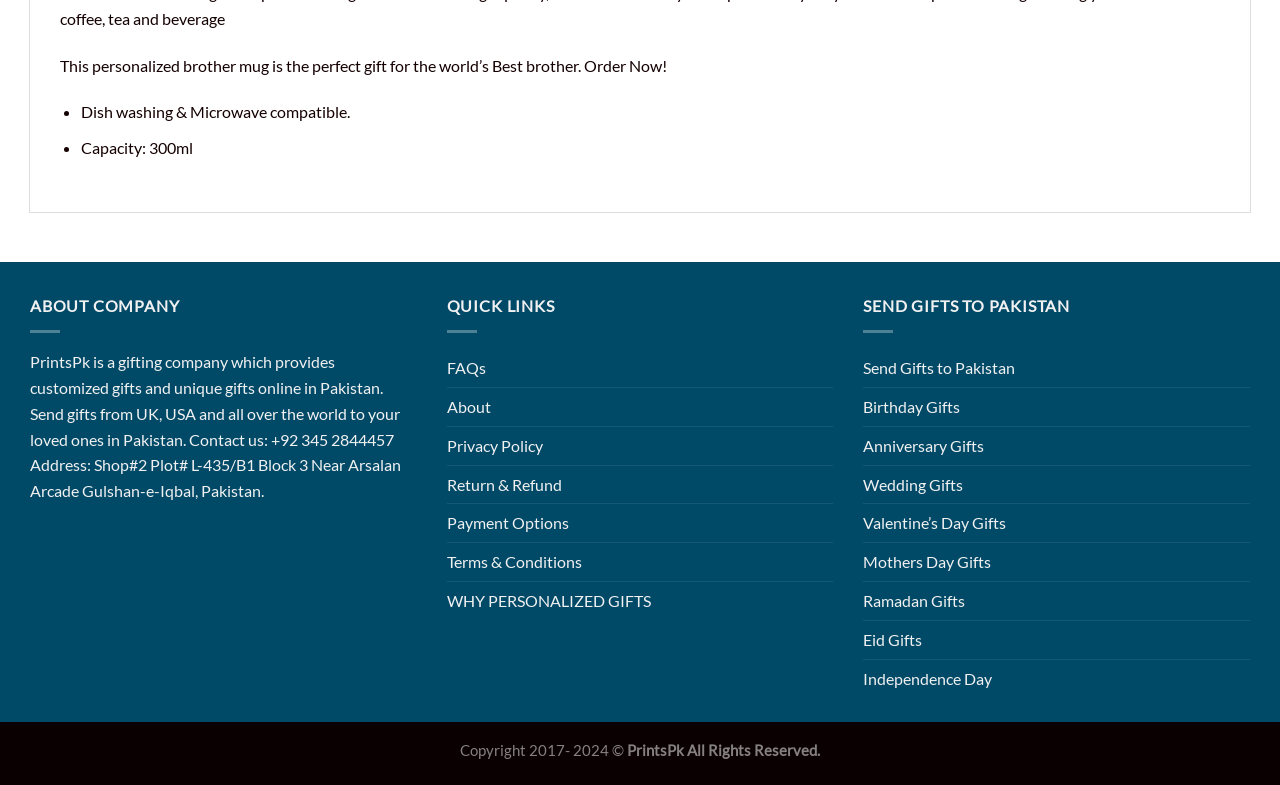Answer the following query concisely with a single word or phrase:
What is the purpose of the company?

Gifting company